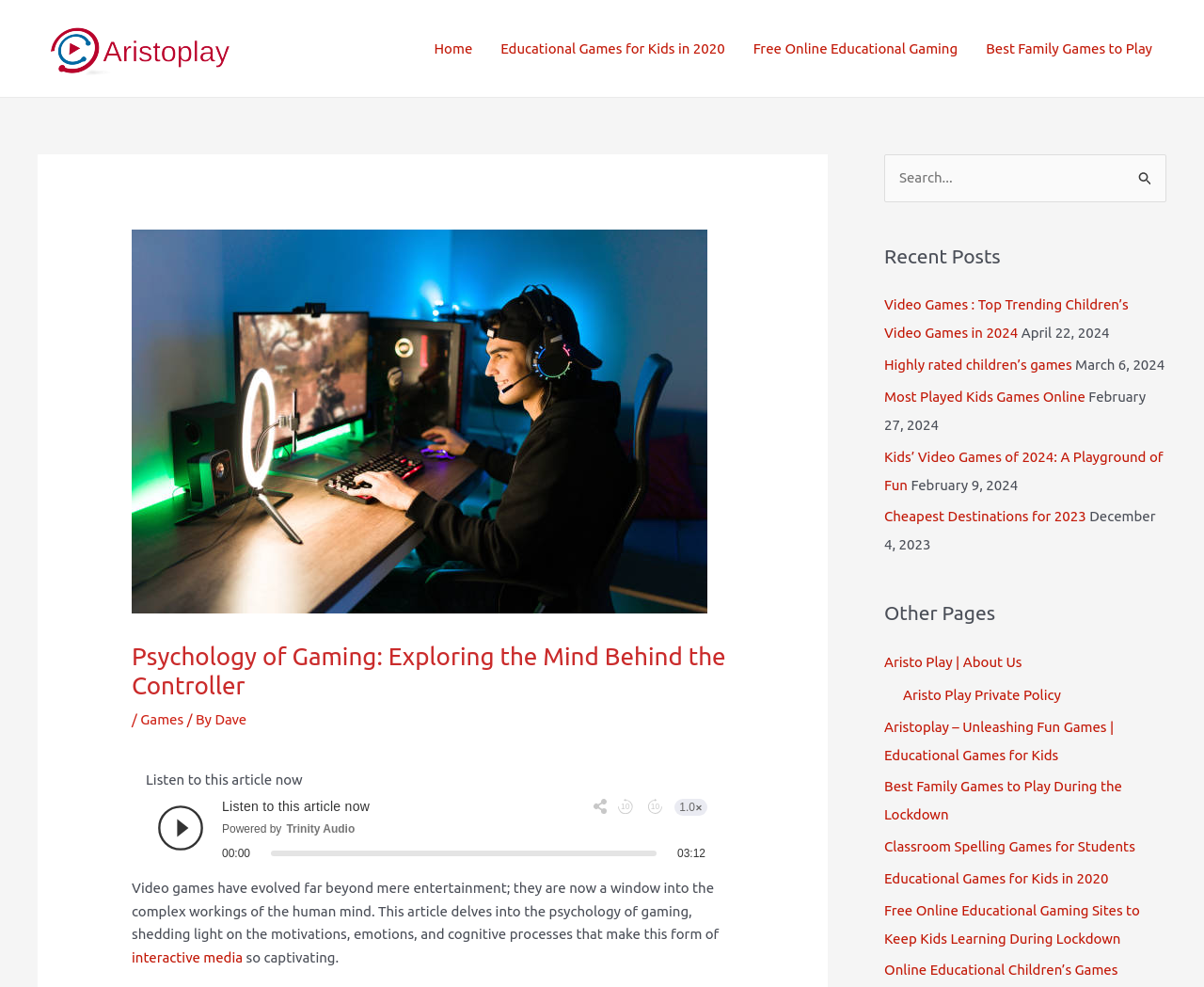What is the author of the article 'Psychology of Gaming: Exploring the Mind Behind the Controller'?
Answer the question with a detailed and thorough explanation.

I found a link element with the text 'Dave' located near the heading 'Psychology of Gaming: Exploring the Mind Behind the Controller', which suggests that Dave is the author of the article.